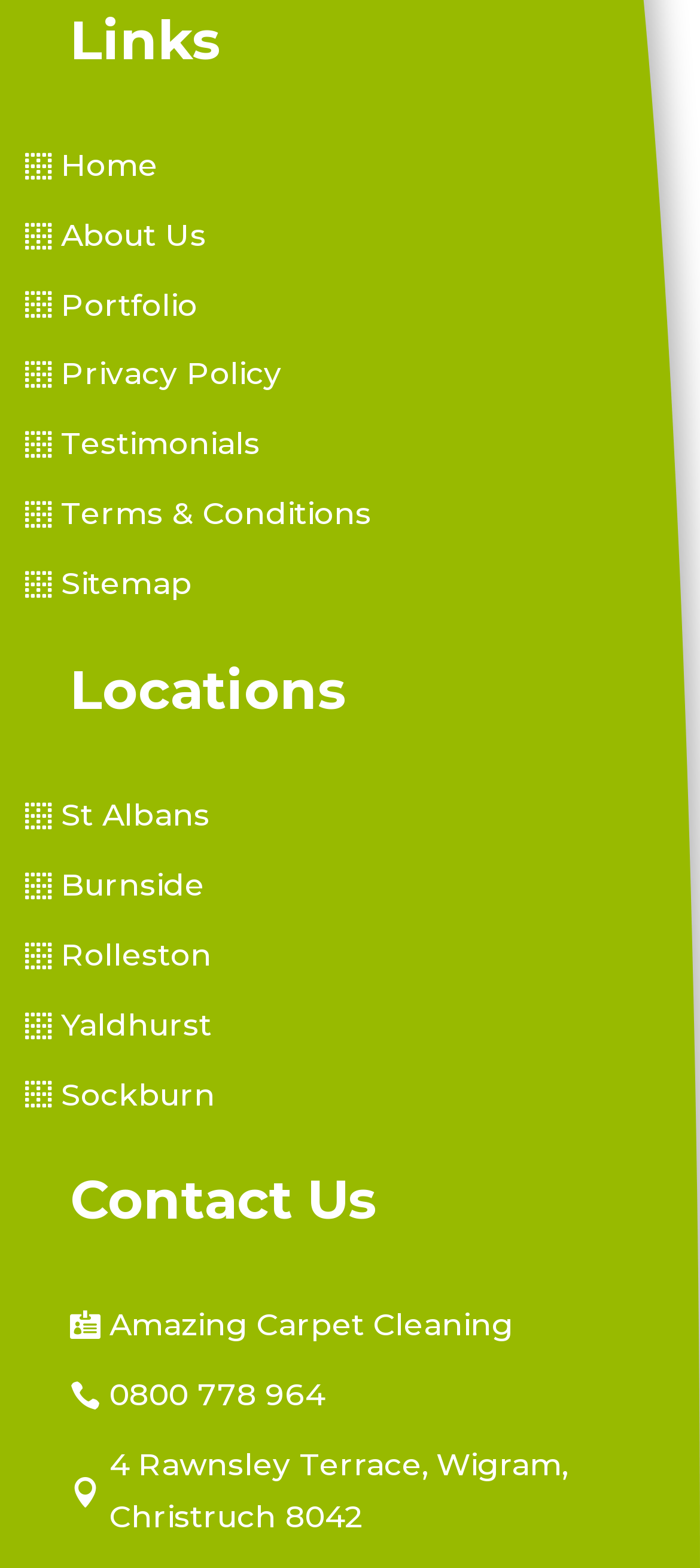Identify the bounding box coordinates of the area that should be clicked in order to complete the given instruction: "contact us". The bounding box coordinates should be four float numbers between 0 and 1, i.e., [left, top, right, bottom].

[0.1, 0.829, 0.733, 0.862]